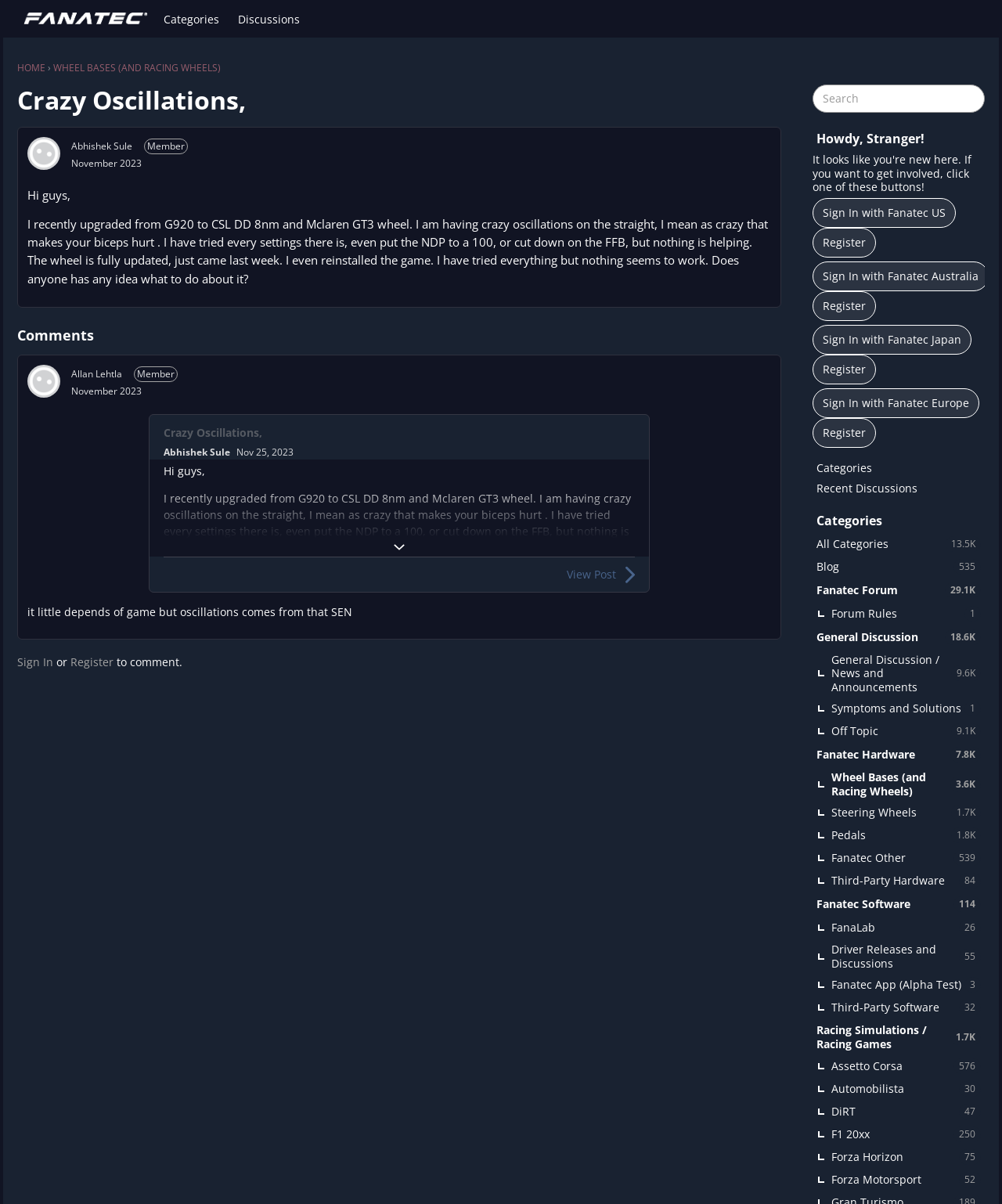What is the topic of the discussion?
Provide an in-depth and detailed explanation in response to the question.

The topic of the discussion is 'Crazy Oscillations' which is mentioned in the heading of the webpage and also in the quote section of the webpage.